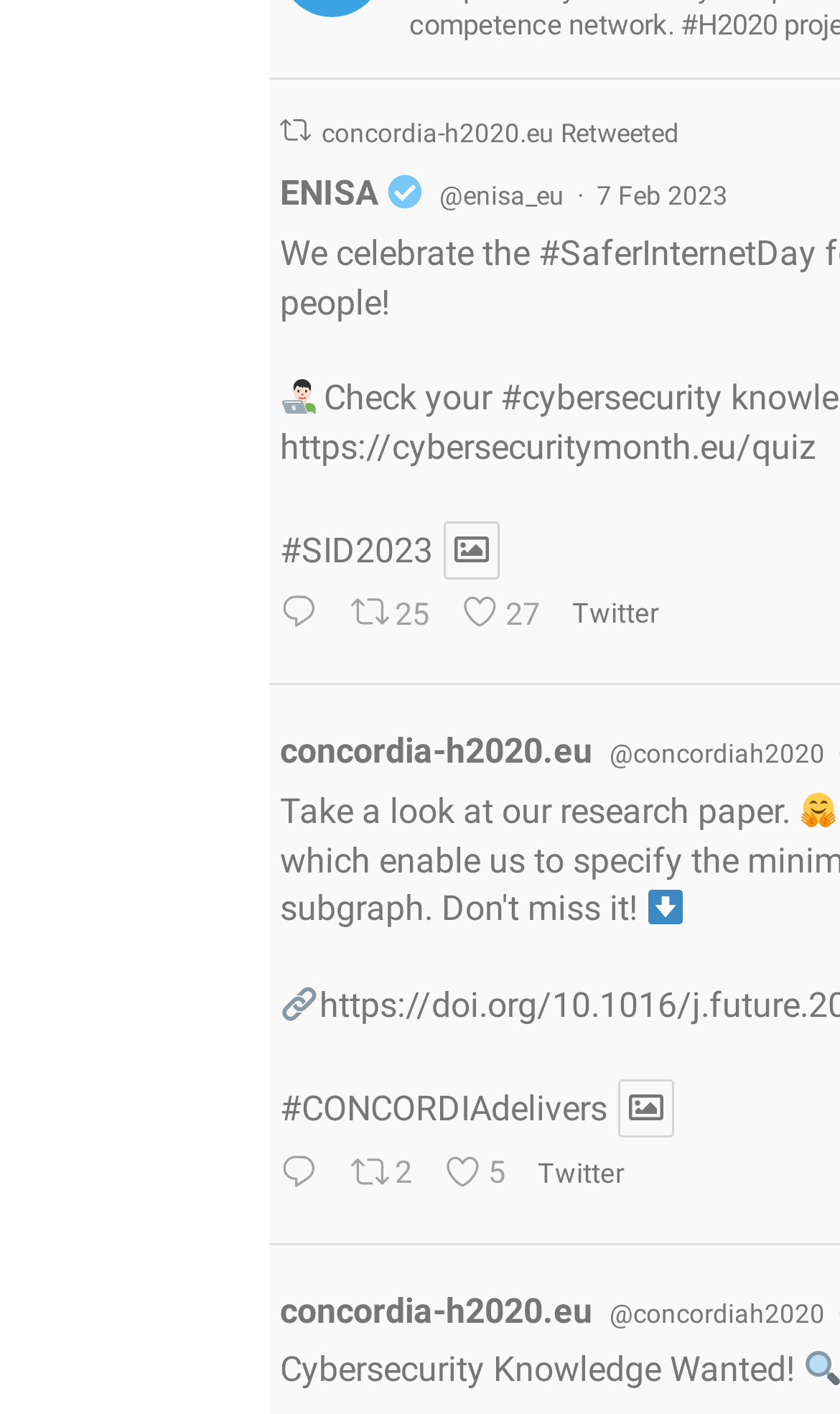Can you find the bounding box coordinates of the area I should click to execute the following instruction: "Retweet on Twitter"?

[0.333, 0.081, 0.37, 0.104]